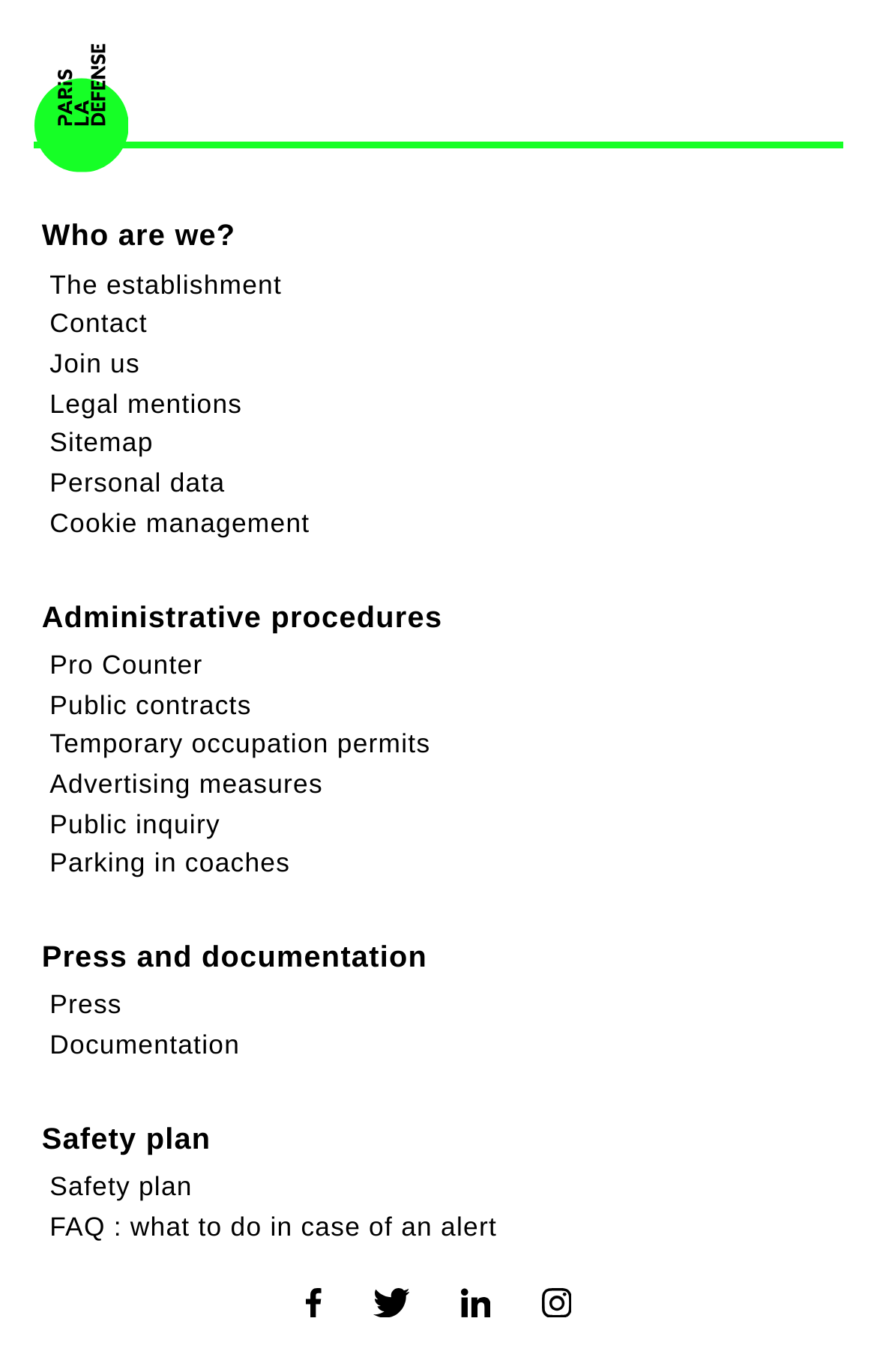Can you show the bounding box coordinates of the region to click on to complete the task described in the instruction: "Click on 'The establishment'"?

[0.048, 0.191, 0.331, 0.224]